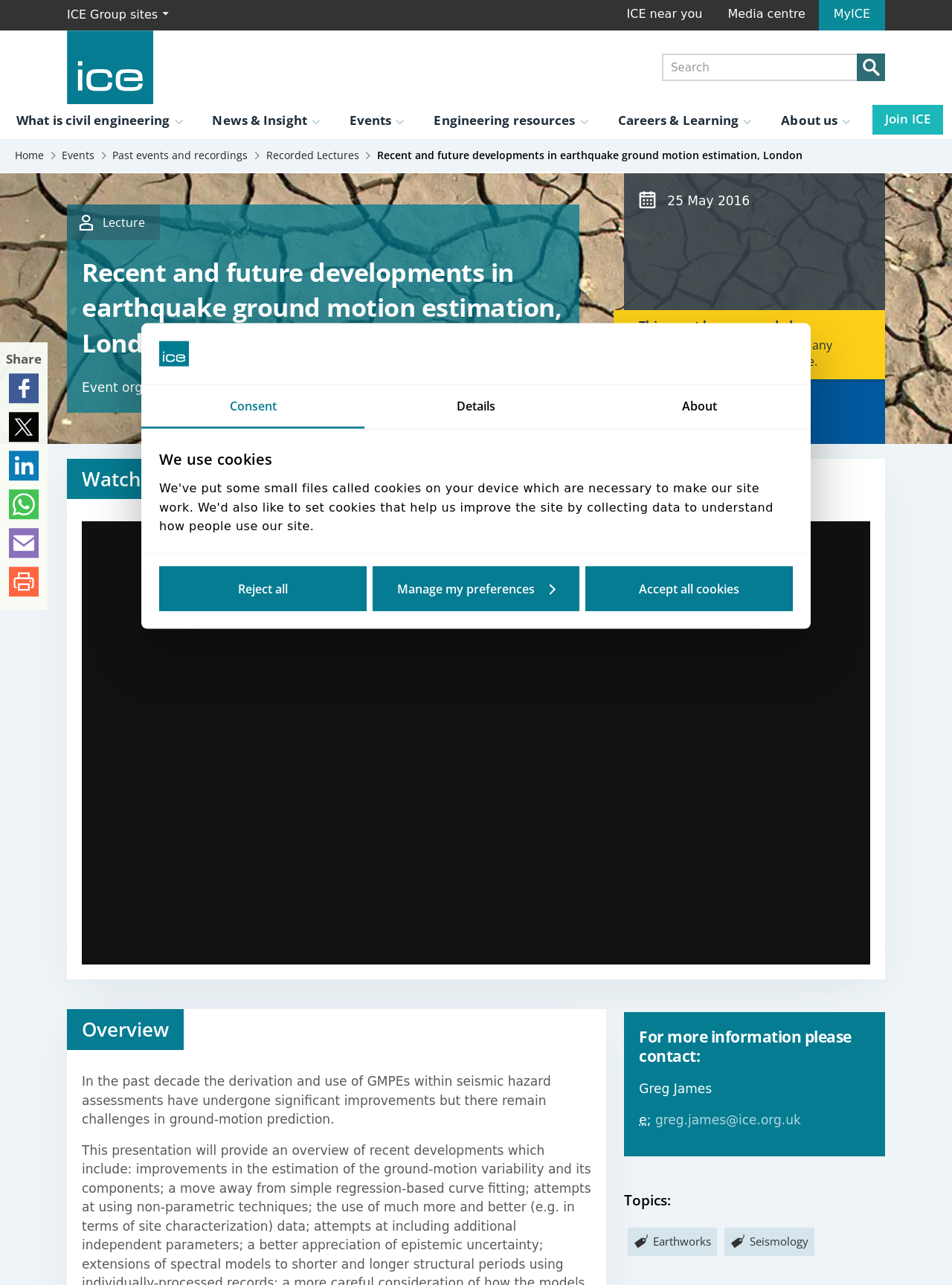Produce an elaborate caption capturing the essence of the webpage.

This webpage is about the Institution of Civil Engineers (ICE) and a specific event, "Recent and future developments in earthquake ground motion estimation, London". 

At the top of the page, there is a navigation menu with several options, including "What is civil engineering", "News & Insight", "Events", "Engineering resources", "Careers & Learning", and "About us". Below this menu, there is a search bar and a link to "MyICE". 

On the left side of the page, there is a section with links to "ICE Group sites", "ICE near you", "Media centre", and "MyICE". 

The main content of the page is about the event, which has already ended. There is a heading that indicates this, followed by a description of the event and its details, including the date, time, and organizer. 

Below this, there is a section with a video recording of the event, accompanied by a heading "Watch recording". 

Further down, there is an overview of the event, which discusses the improvements and challenges in ground-motion prediction. 

The page also provides contact information for Greg James, who can be reached via email. 

Finally, there are links to related topics, including "Earthworks" and "Seismology", and a section to share the event on various social media platforms.